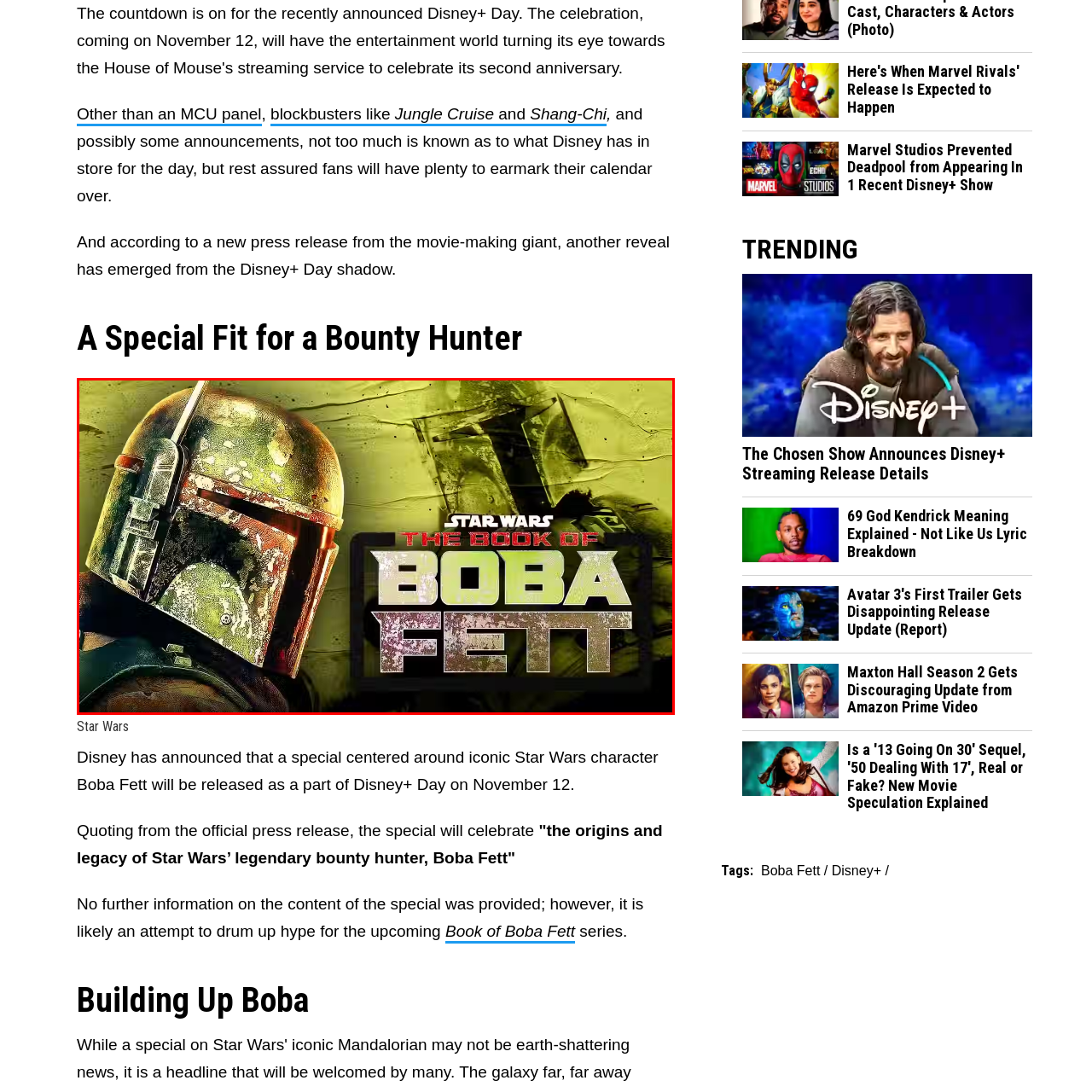Analyze the image surrounded by the red outline and answer the ensuing question with as much detail as possible based on the image:
What is the purpose of the announcement?

The caption states that the announcement is a part of the larger Disney+ Day celebration, aimed at engaging fans of the Star Wars universe, which implies that the purpose of the announcement is to engage fans of the Star Wars universe.